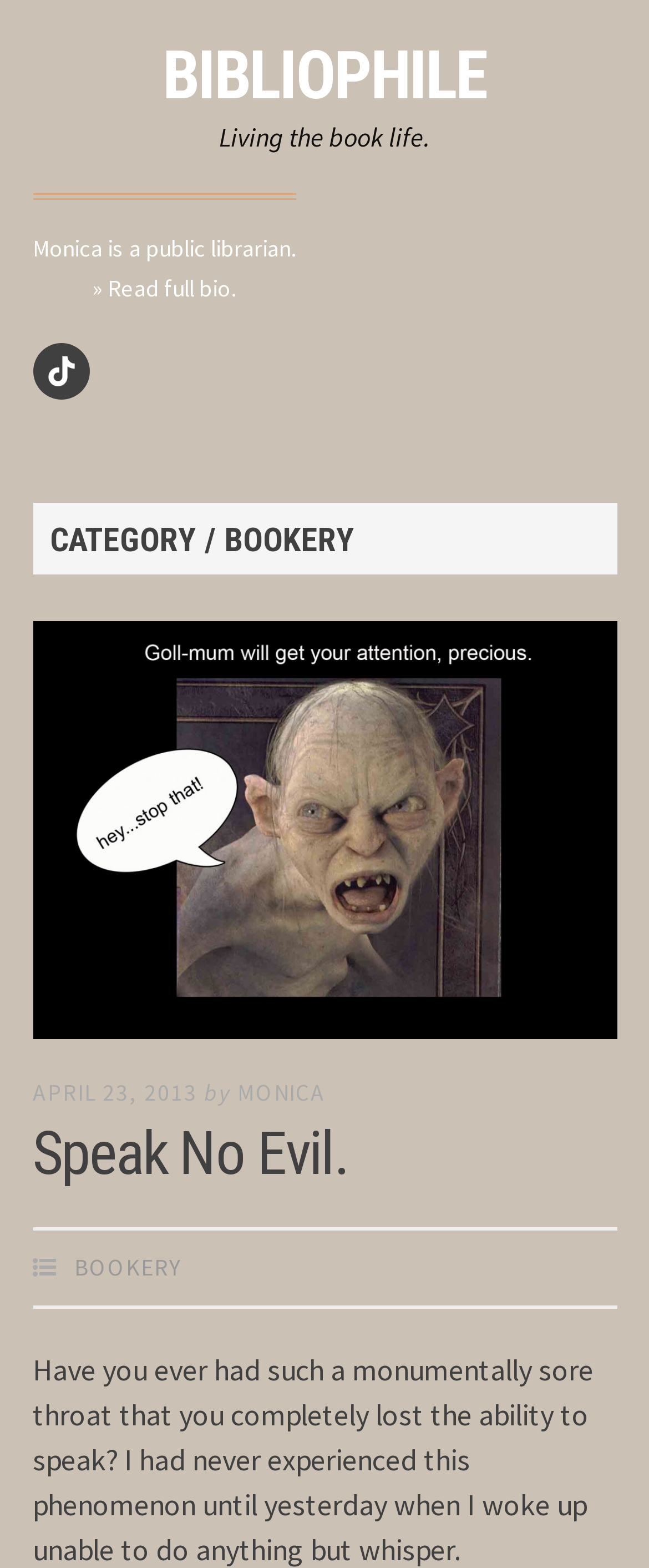Provide the bounding box coordinates for the specified HTML element described in this description: "Follow Me on TikTok". The coordinates should be four float numbers ranging from 0 to 1, in the format [left, top, right, bottom].

[0.05, 0.219, 0.137, 0.255]